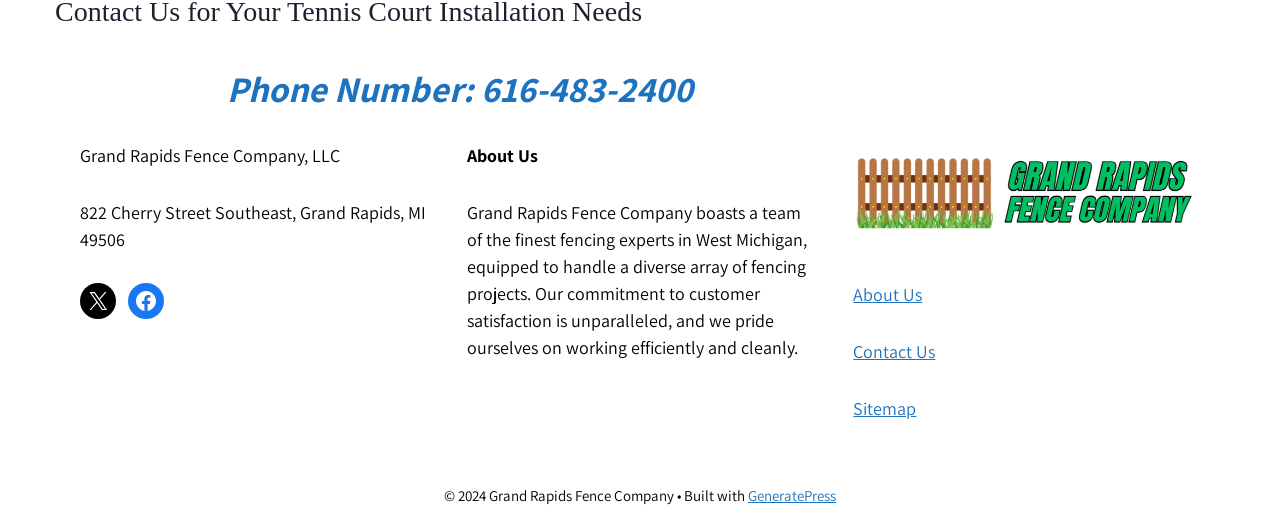Find the UI element described as: "Facebook" and predict its bounding box coordinates. Ensure the coordinates are four float numbers between 0 and 1, [left, top, right, bottom].

[0.1, 0.536, 0.128, 0.604]